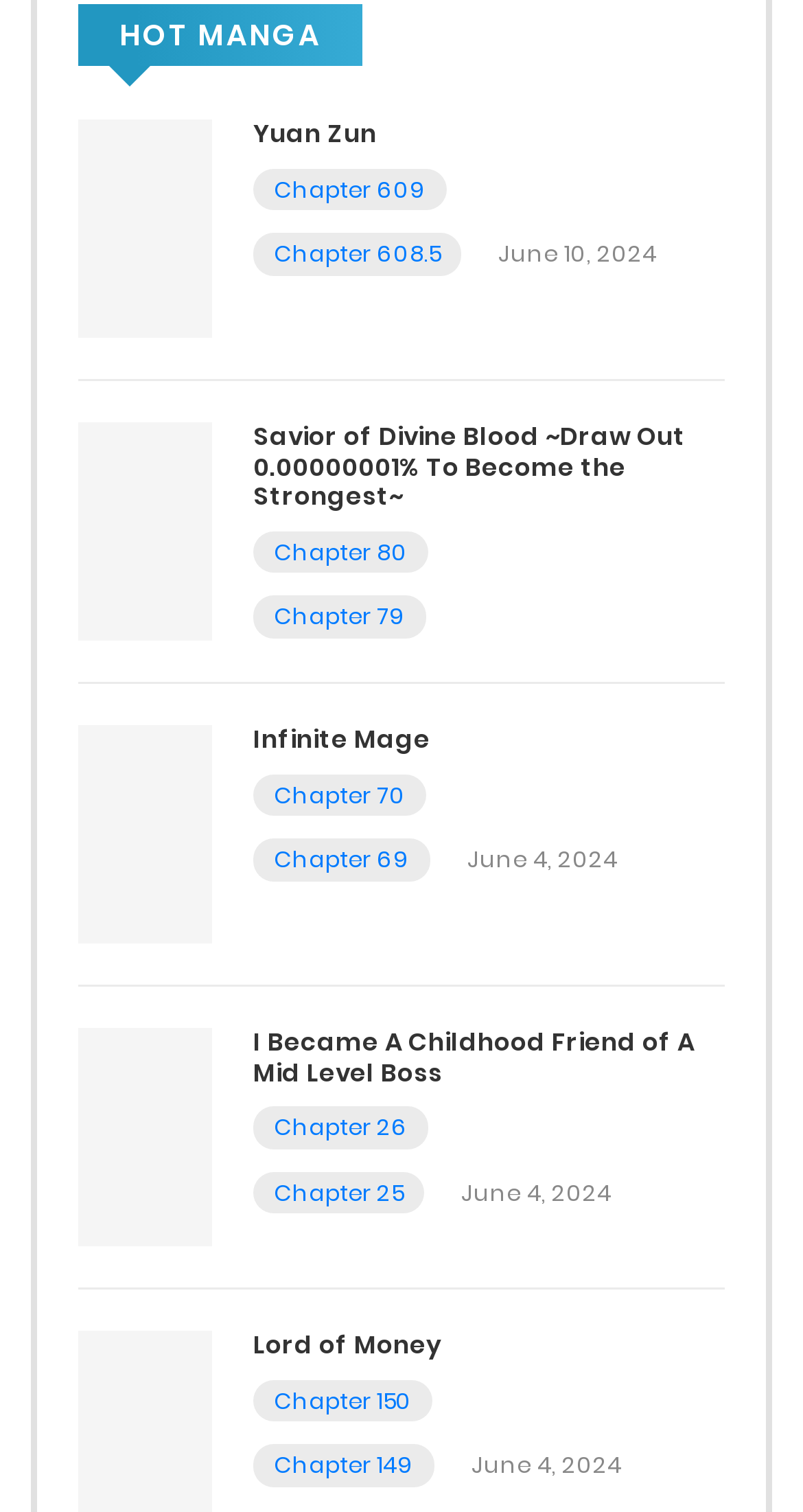Can you identify the bounding box coordinates of the clickable region needed to carry out this instruction: 'Open 'Infinite Mage' manga'? The coordinates should be four float numbers within the range of 0 to 1, stated as [left, top, right, bottom].

[0.315, 0.48, 0.903, 0.5]